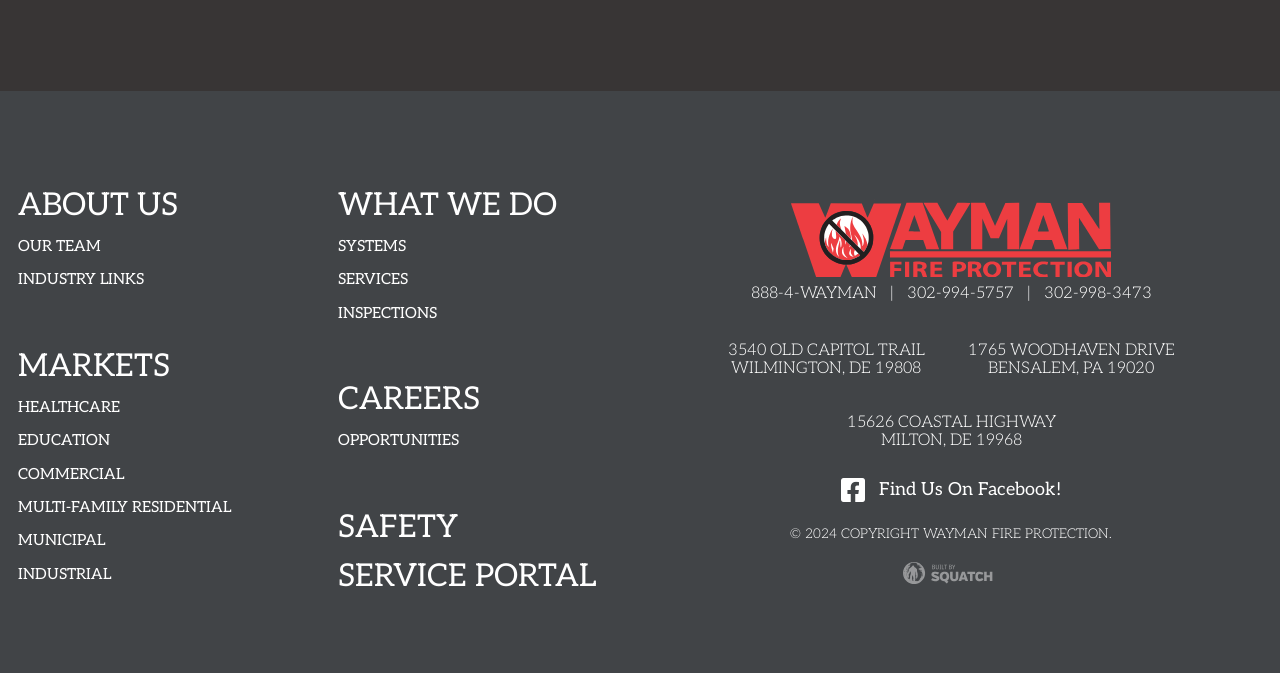Identify and provide the bounding box for the element described by: "What We Do".

[0.264, 0.268, 0.5, 0.342]